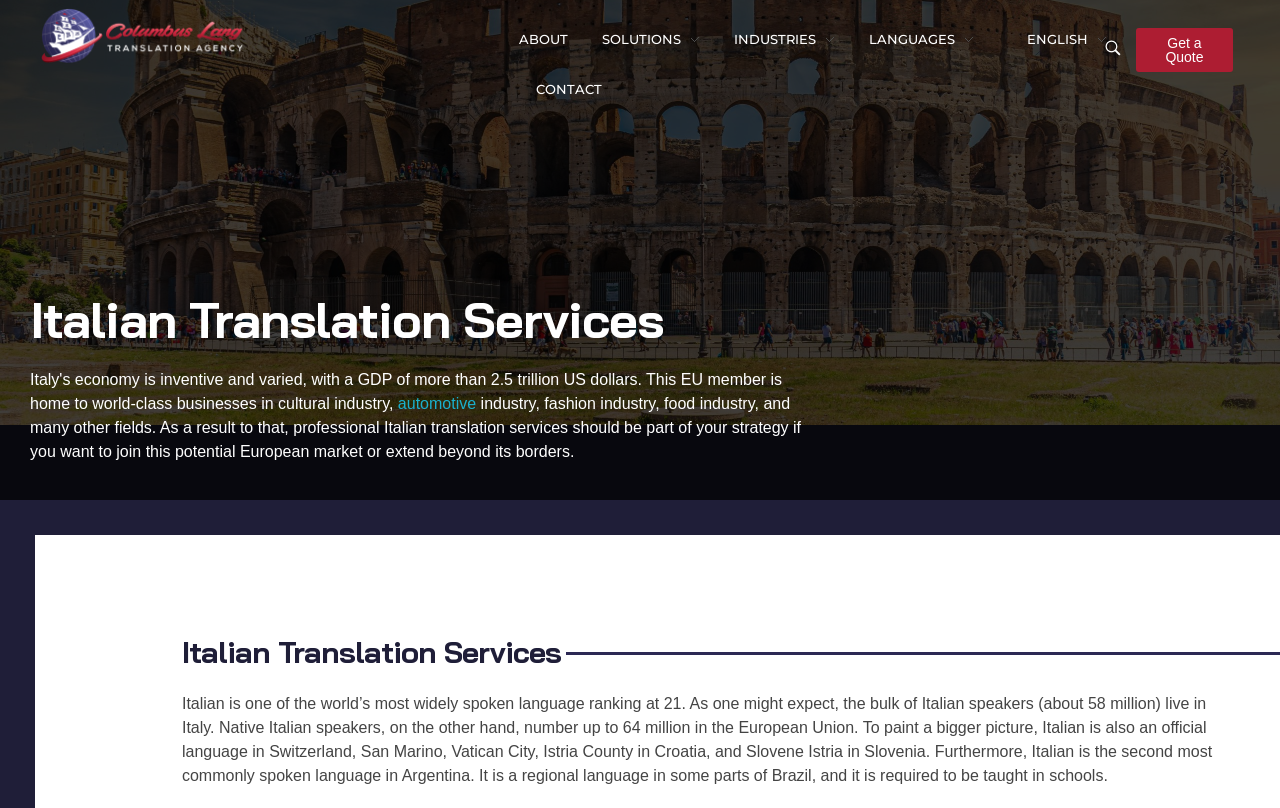What is the ranking of Italian as a widely spoken language?
Based on the image, answer the question in a detailed manner.

Italian is ranked 21st as a widely spoken language, as mentioned in the text describing the language's importance and usage in various countries.